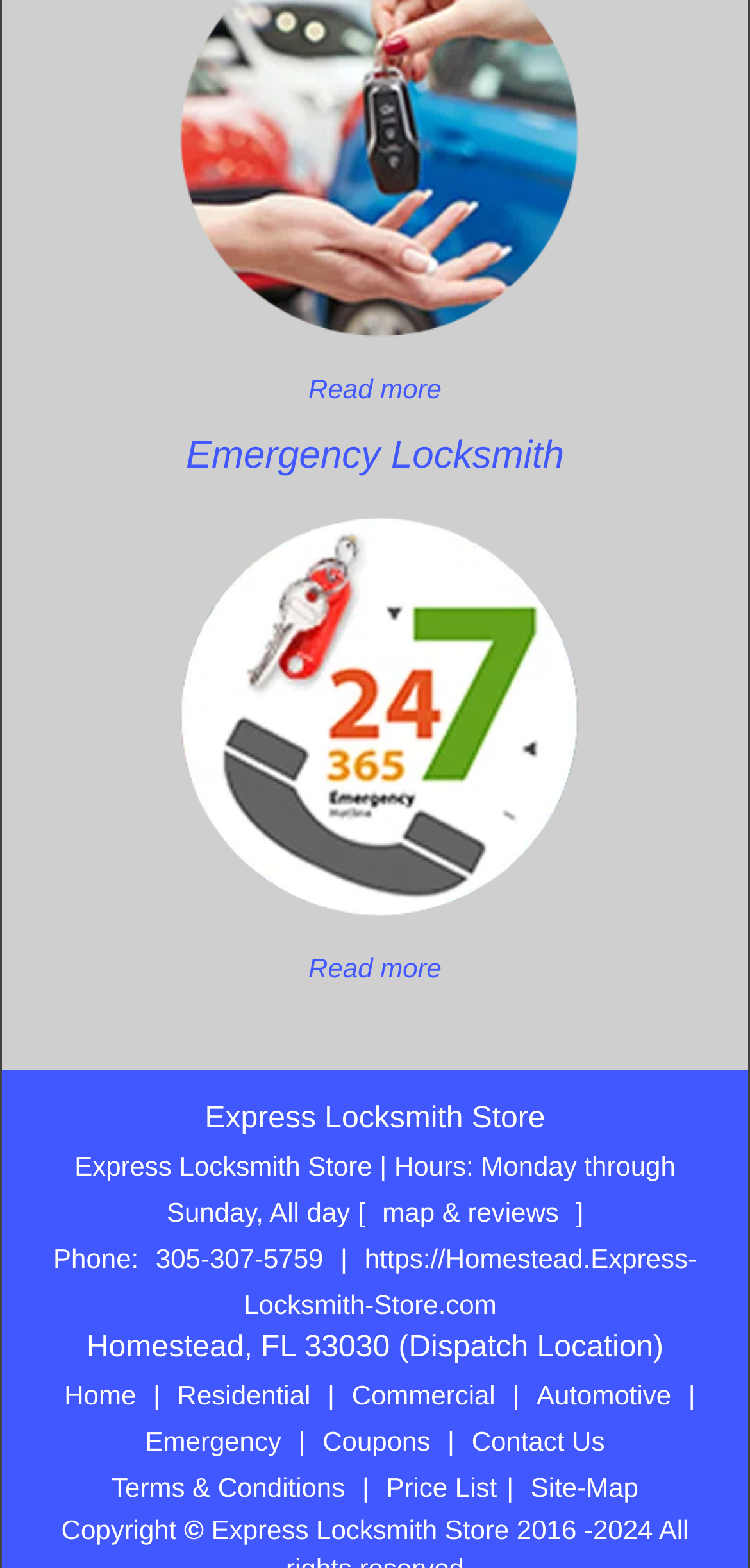Can you specify the bounding box coordinates for the region that should be clicked to fulfill this instruction: "Visit the Home page".

[0.073, 0.879, 0.194, 0.899]